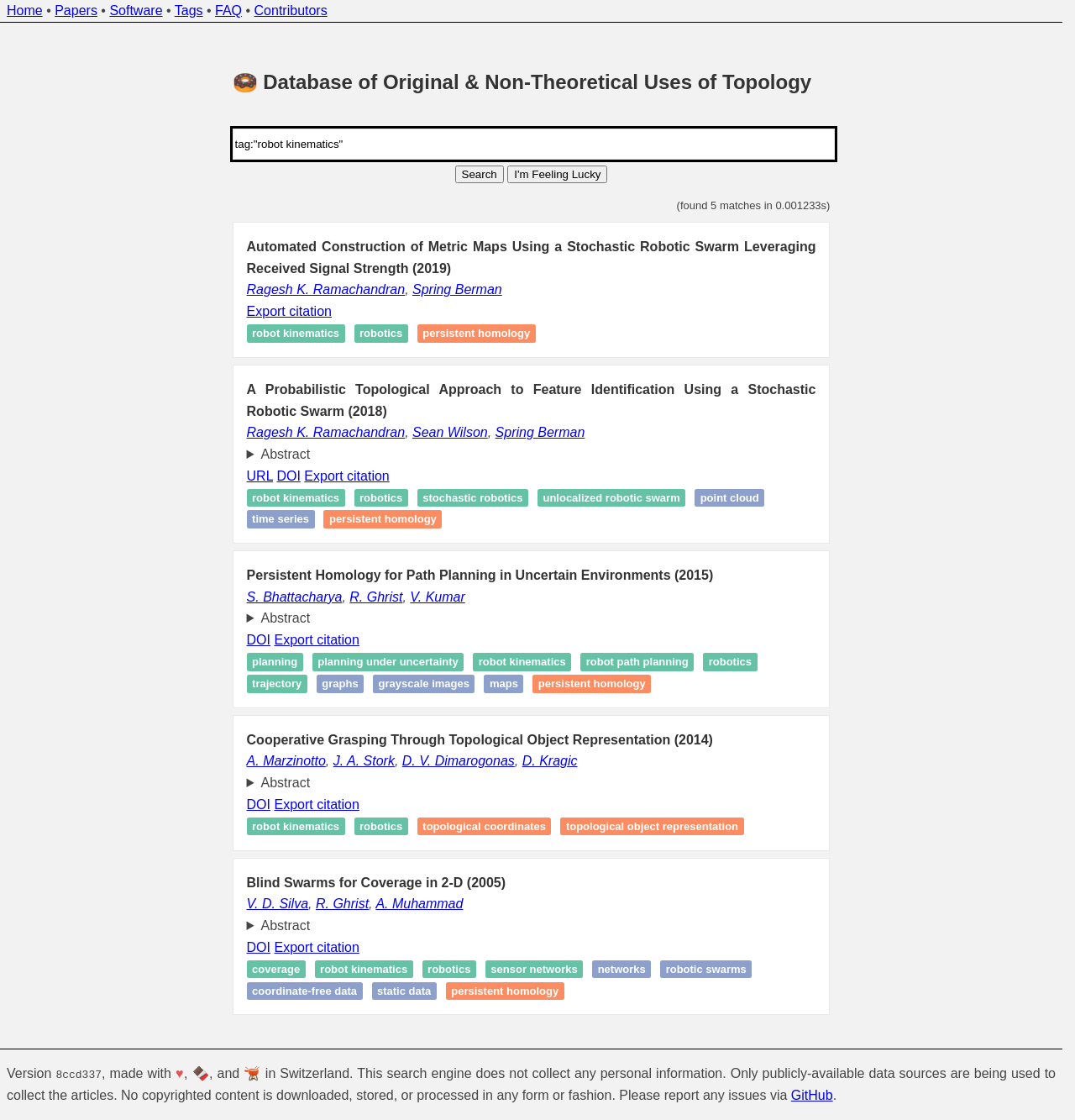Show the bounding box coordinates of the element that should be clicked to complete the task: "View the abstract of the second paper".

[0.229, 0.396, 0.759, 0.415]